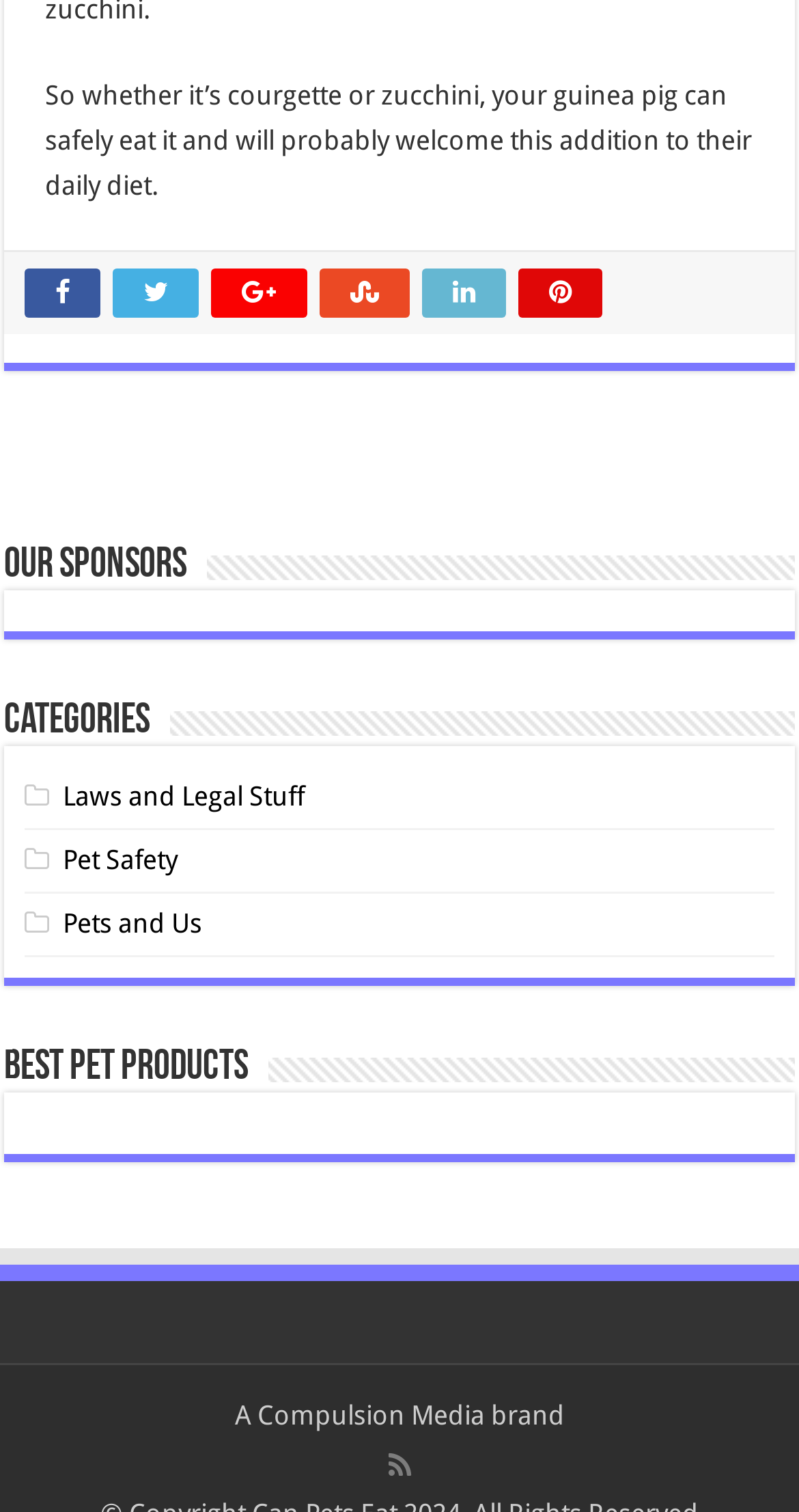Determine the bounding box coordinates of the section to be clicked to follow the instruction: "Explore the Best Pet Products section". The coordinates should be given as four float numbers between 0 and 1, formatted as [left, top, right, bottom].

[0.005, 0.693, 0.31, 0.72]